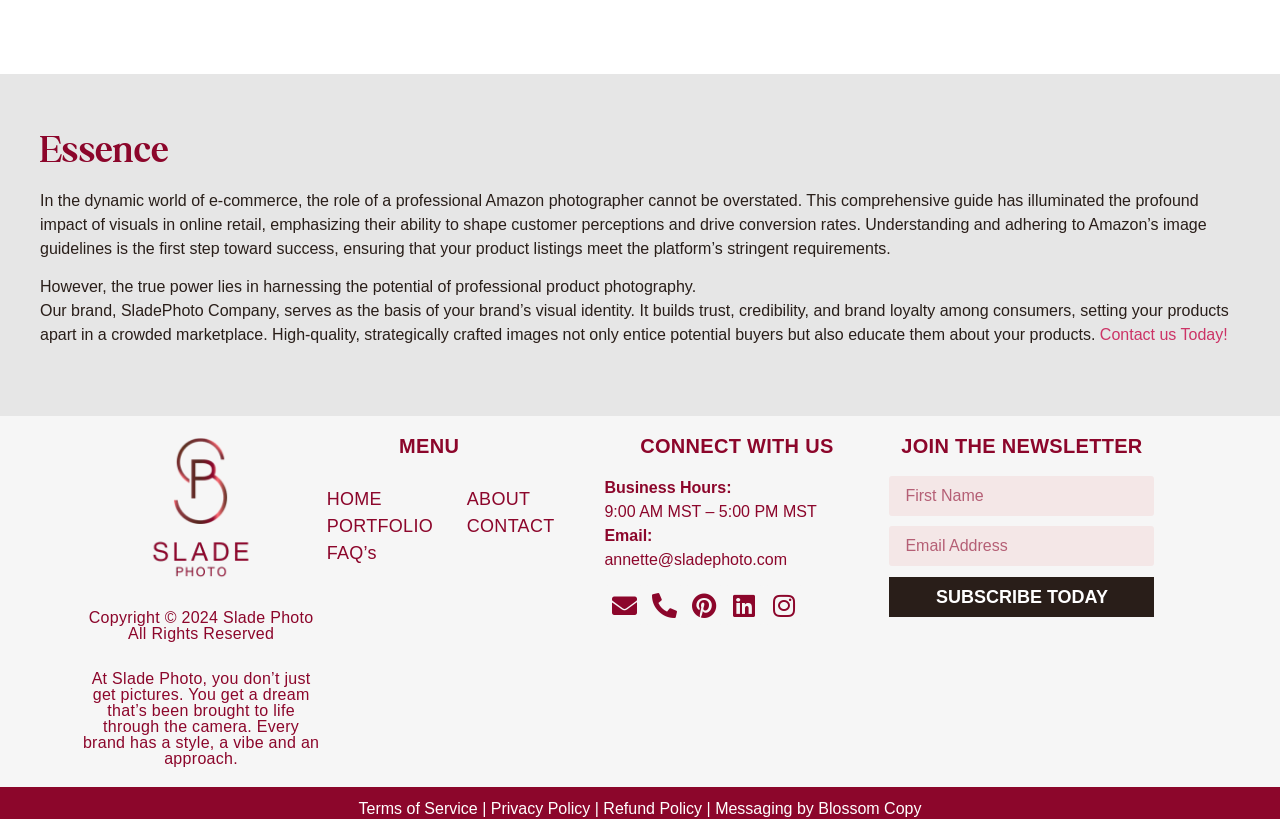Answer this question in one word or a short phrase: What is the company's name?

Slade Photo